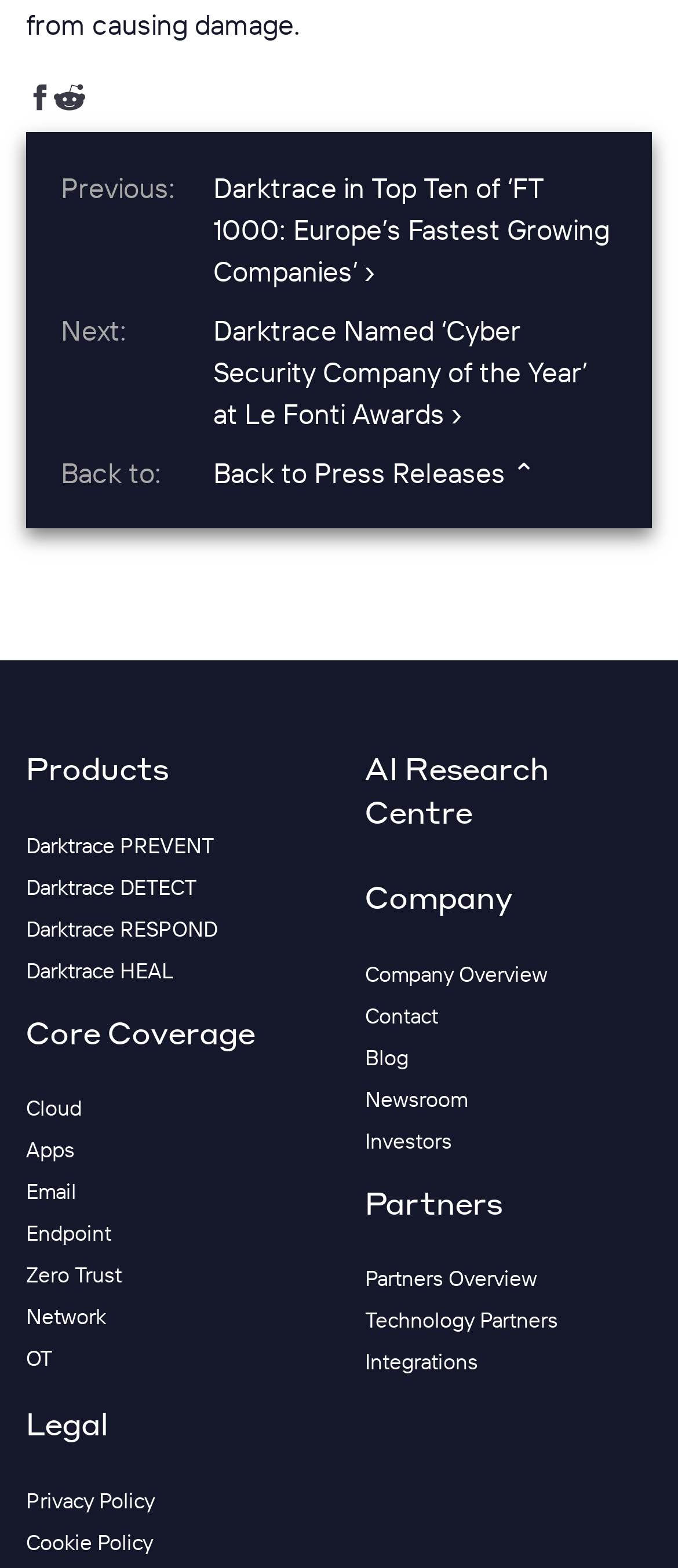Respond with a single word or phrase:
How many links are there under the 'Company' section?

5